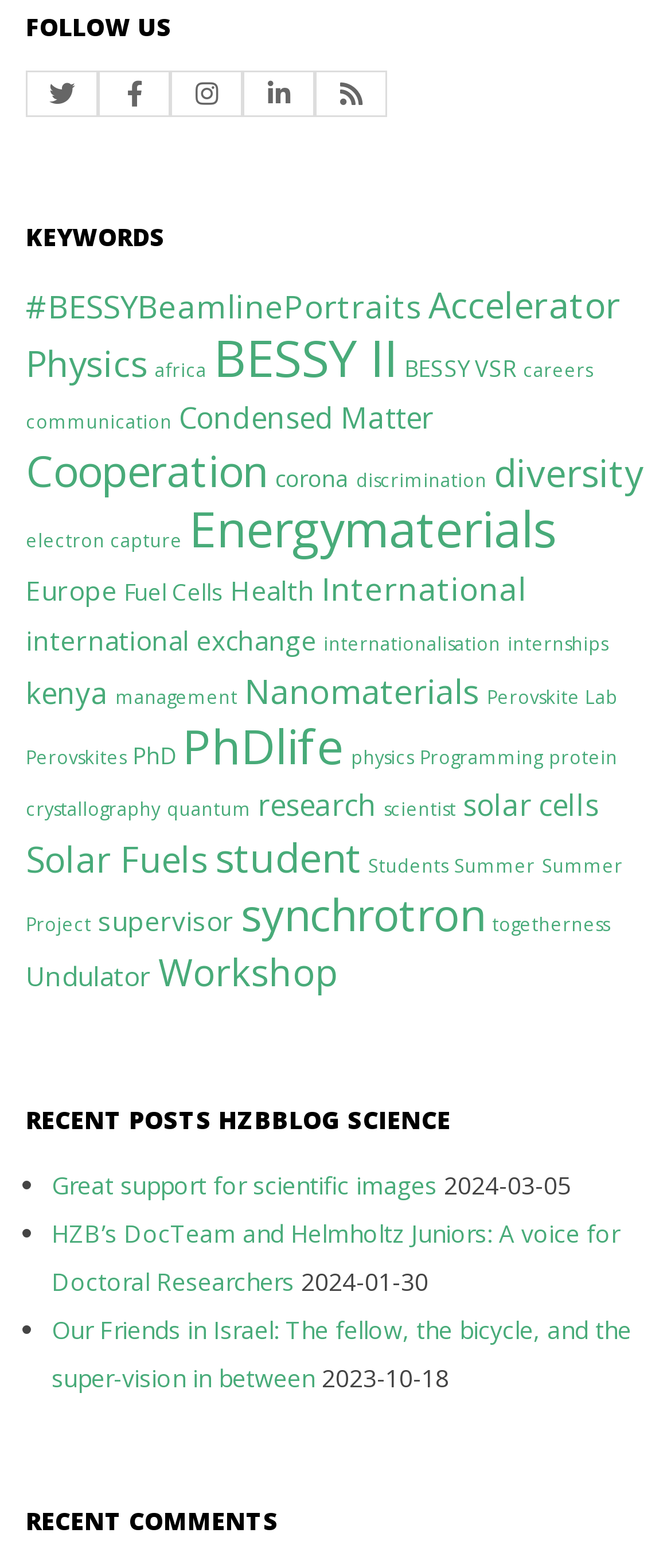Provide a short answer to the following question with just one word or phrase: What is the date of the first recent post?

2024-03-05